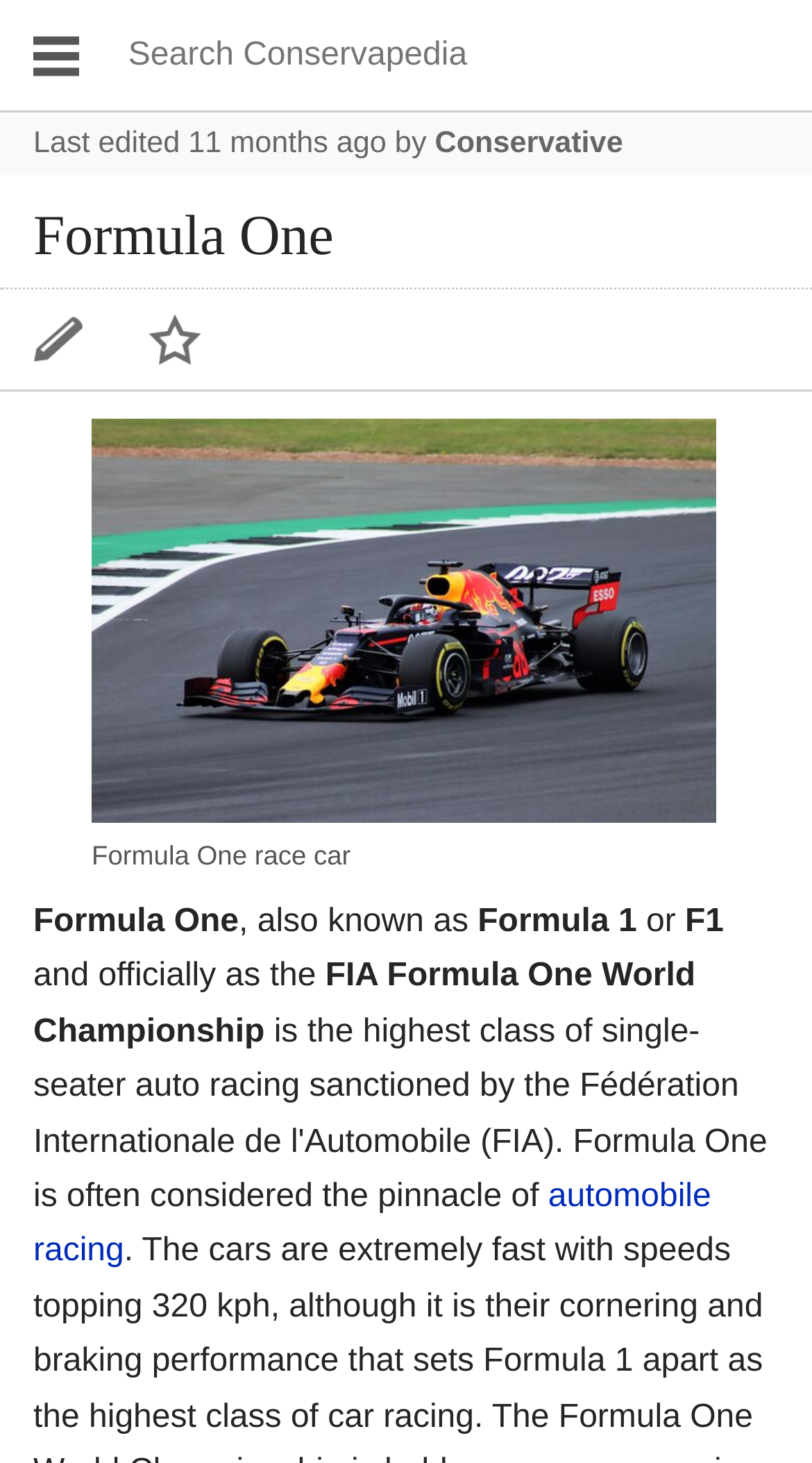Explain the webpage's design and content in an elaborate manner.

The webpage is about Formula One, a type of automobile racing. At the top left, there is a link to open the main menu. Next to it, on the top right, is a search box where users can search Conservapedia. Below the search box, there is a link indicating when the page was last edited.

The main title "Formula One" is prominently displayed across the top of the page. Below the title, there is a section with a link to edit the lead section of the page and a link to watch the page.

Further down, there is a link with no text, followed by a paragraph of text that describes Formula One. The text starts with "Formula One race car" and continues to explain that it is also known as Formula 1 or F1. The paragraph also mentions the official name of the championship.

There are two links within the paragraph, one to the term "automobile" and another to "racing". Overall, the page appears to be an informational article about Formula One.